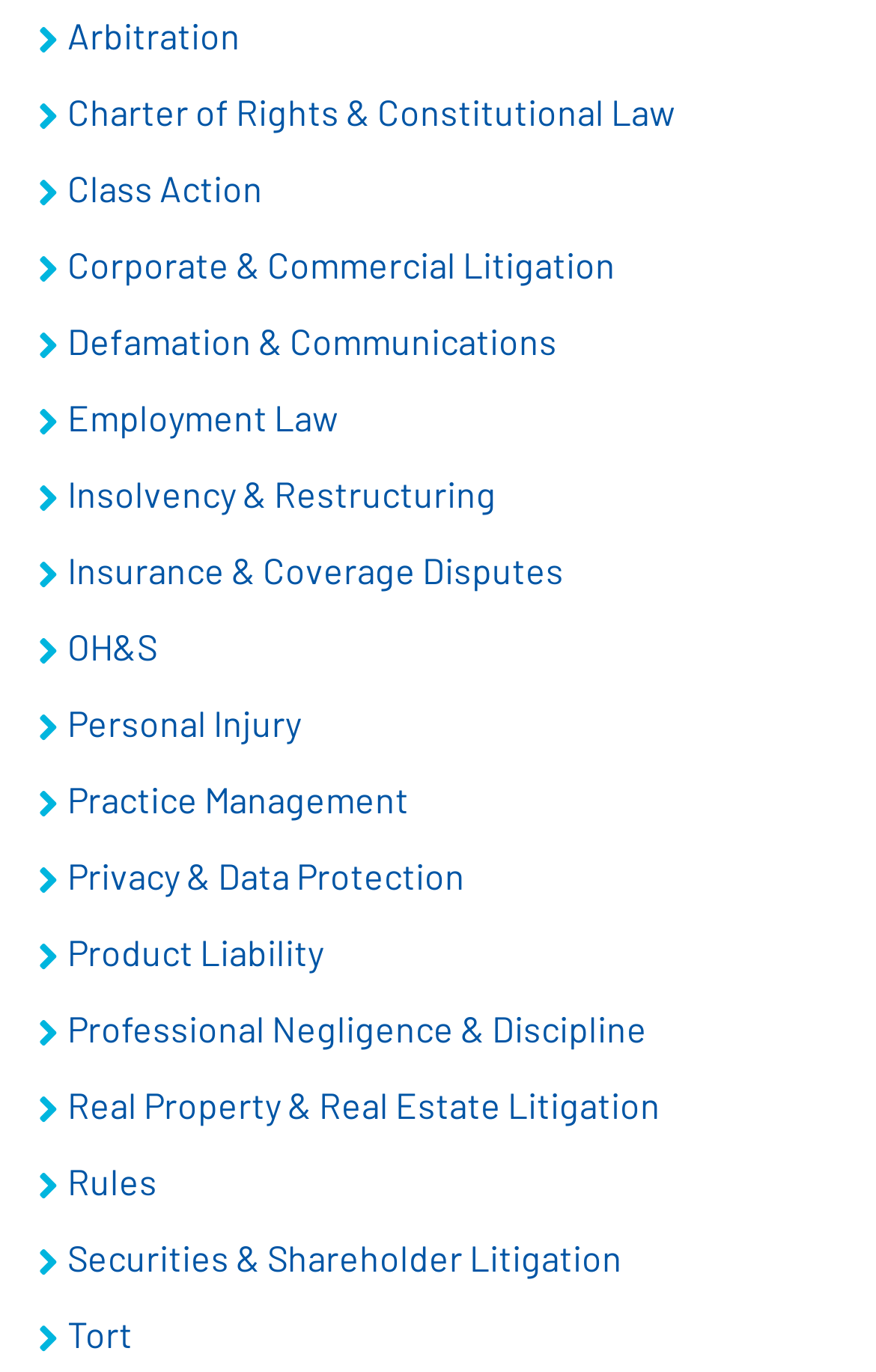Answer the following query with a single word or phrase:
What is the last litigation type listed?

Tort